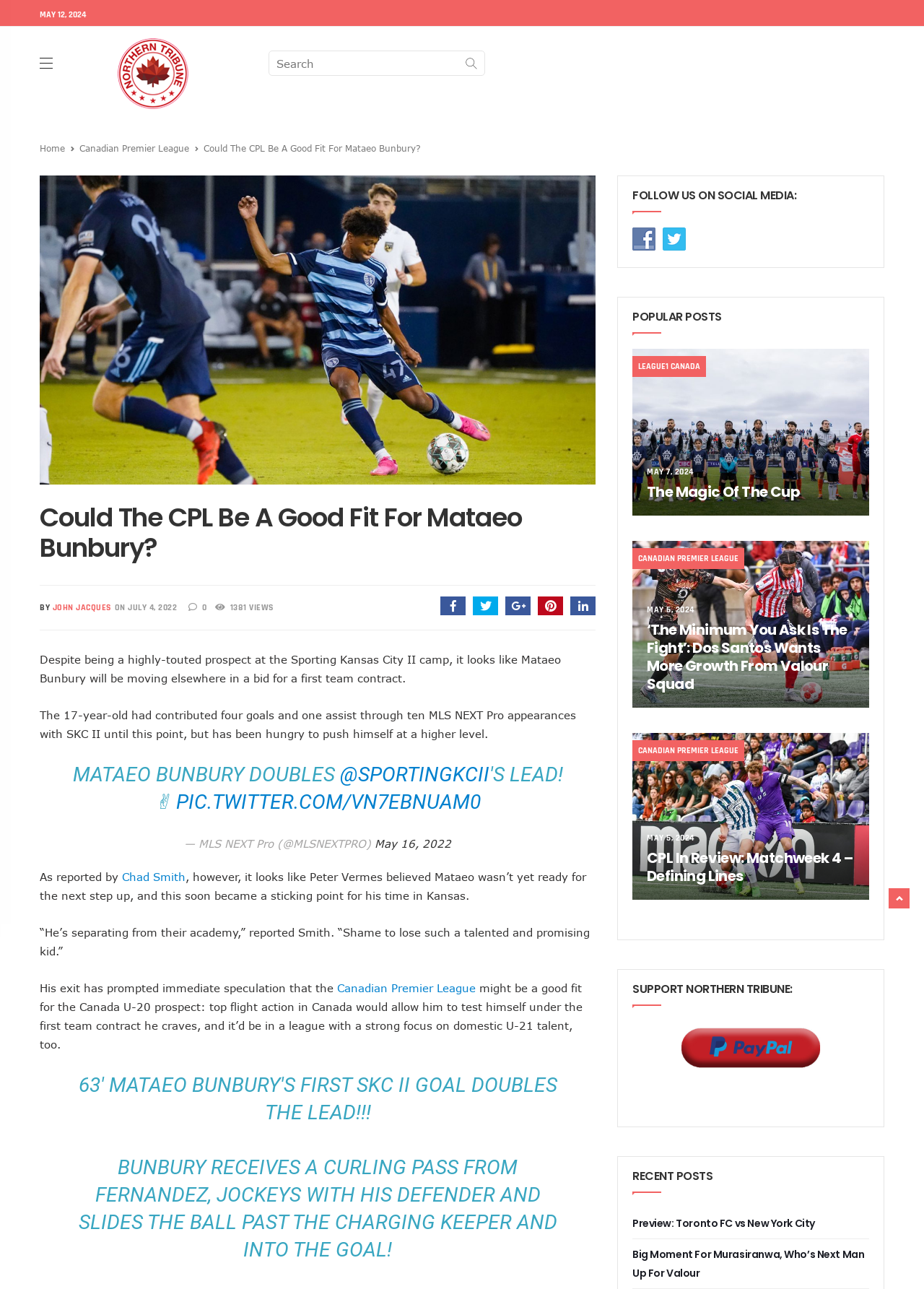Based on the provided description, "parent_node: MAY 12, 2024", find the bounding box of the corresponding UI element in the screenshot.

[0.962, 0.689, 0.984, 0.705]